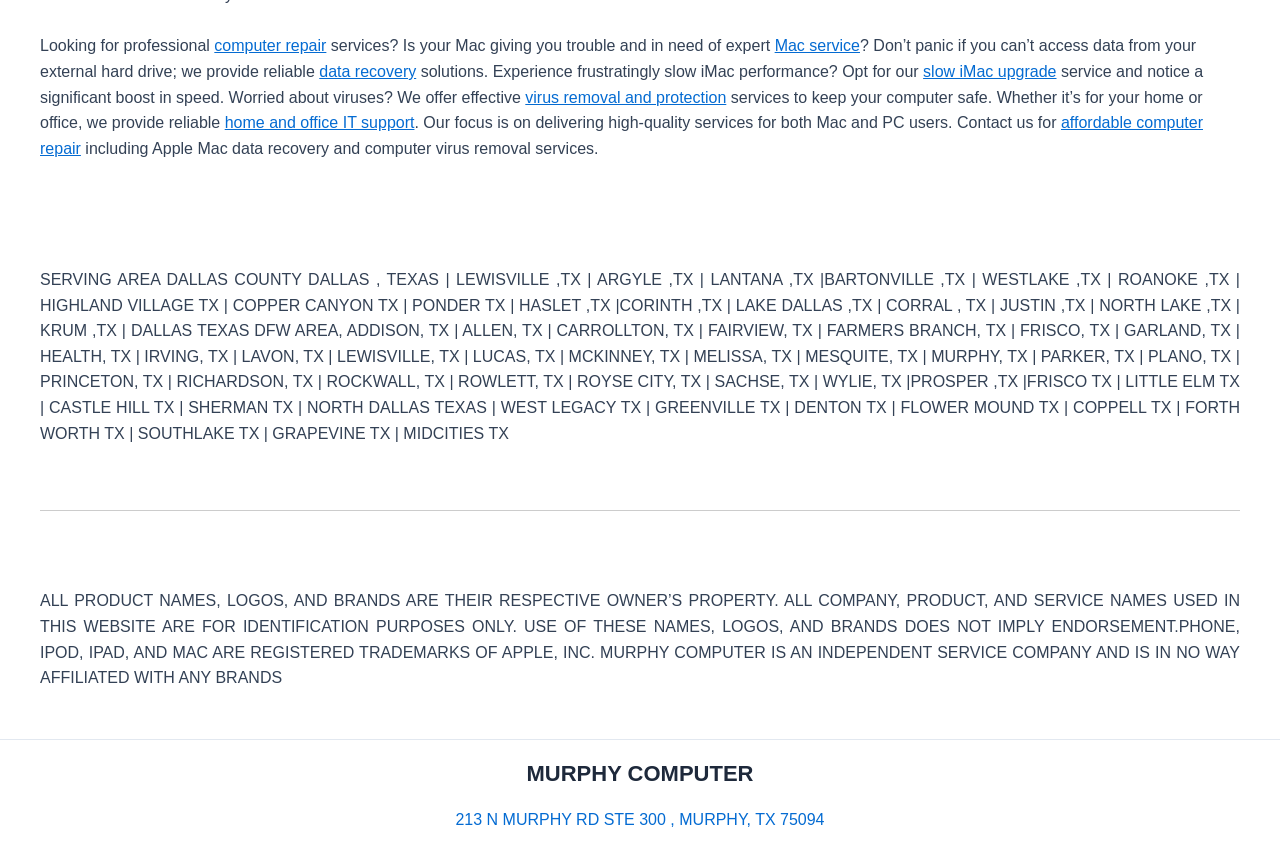Predict the bounding box coordinates of the area that should be clicked to accomplish the following instruction: "Click on computer repair". The bounding box coordinates should consist of four float numbers between 0 and 1, i.e., [left, top, right, bottom].

[0.167, 0.044, 0.255, 0.064]